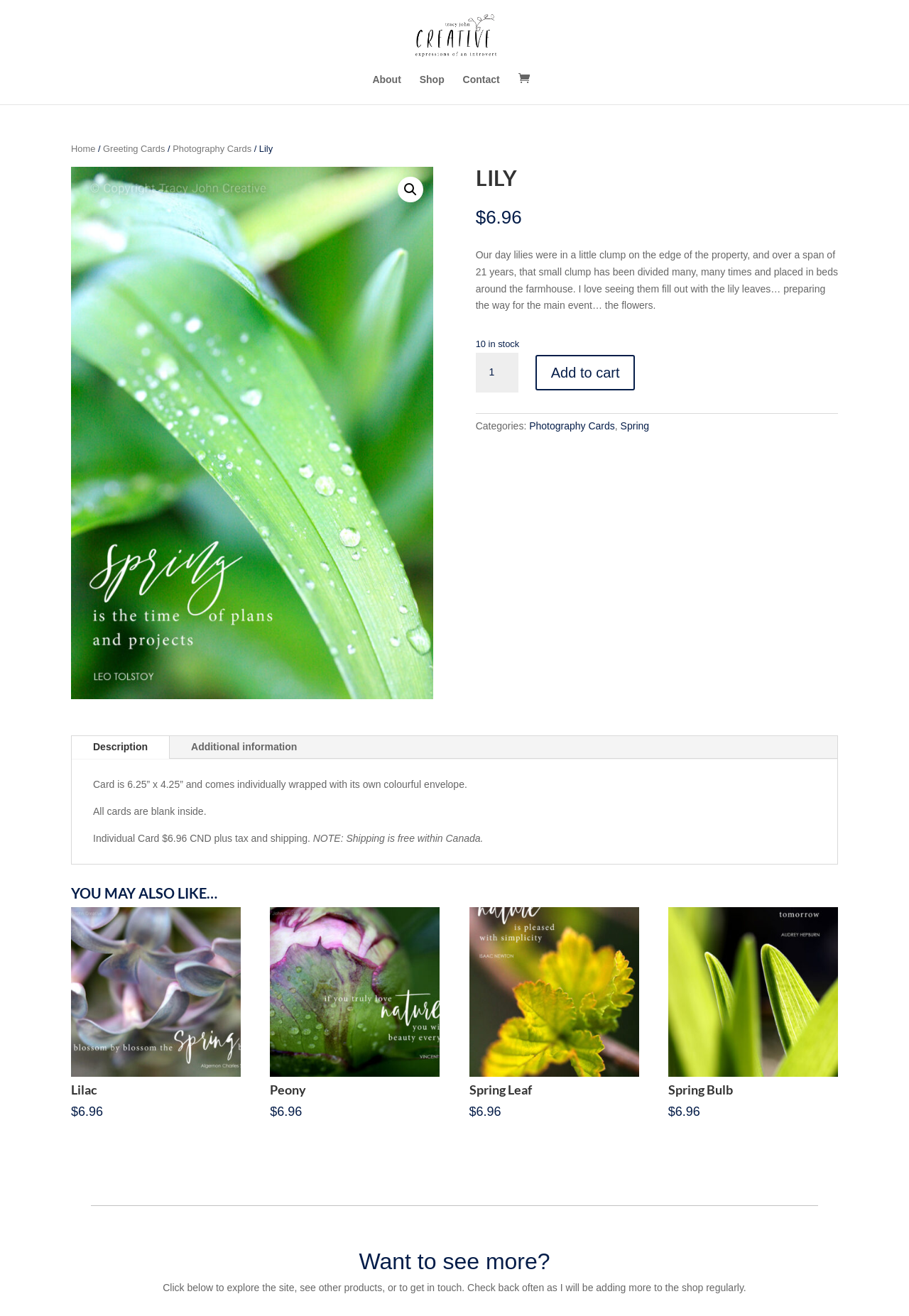Determine the bounding box coordinates of the clickable element to complete this instruction: "View 'Description'". Provide the coordinates in the format of four float numbers between 0 and 1, [left, top, right, bottom].

[0.079, 0.559, 0.186, 0.577]